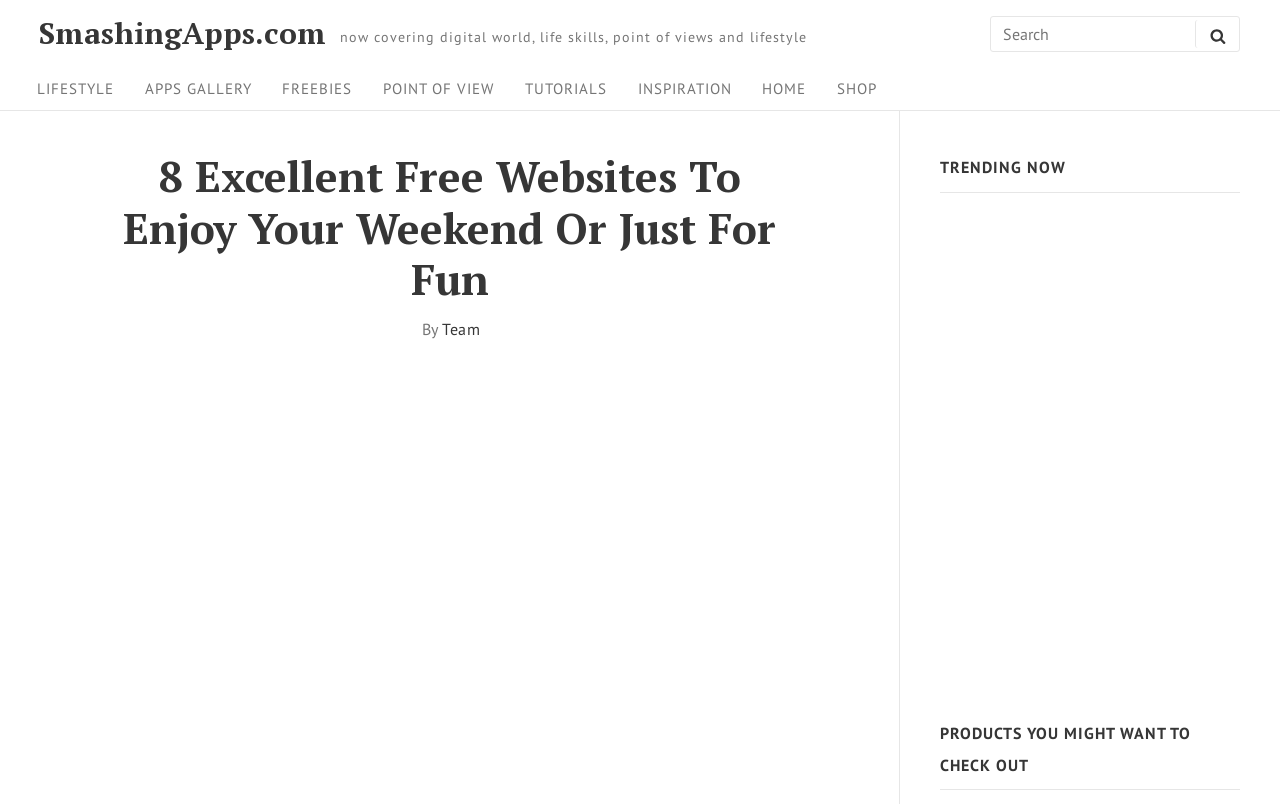How many trending articles are there?
Based on the content of the image, thoroughly explain and answer the question.

The trending articles can be found on the right side of the webpage, and they are 'A Comprehensive Guide on Best Free Secure Remote Desktop Software to Provide Technical Support', 'How to Easily Create a Spinner GIF Online: A Step-by-Step Tutorial for Web Designers and Developers', '7 Simple Yet Effective Tips to Make Your Website Super User-Friendly', 'The Power of Microsoft Copilot: Transforming Operations from Cloud to Edge with AI Assistance', 'What is ThreatLocker Cybersecurity Used For & How to Protect Your Digital Future?'. There are 5 trending articles in total.